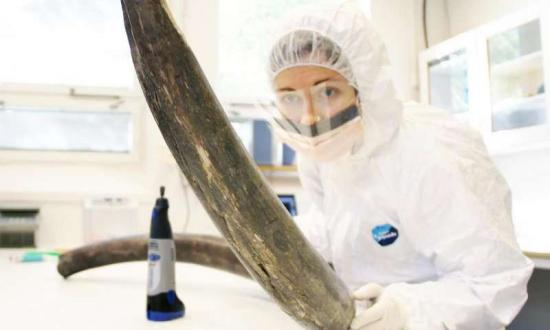What is the main object in the foreground?
Please provide a single word or phrase as your answer based on the image.

A woolly mammoth tusk